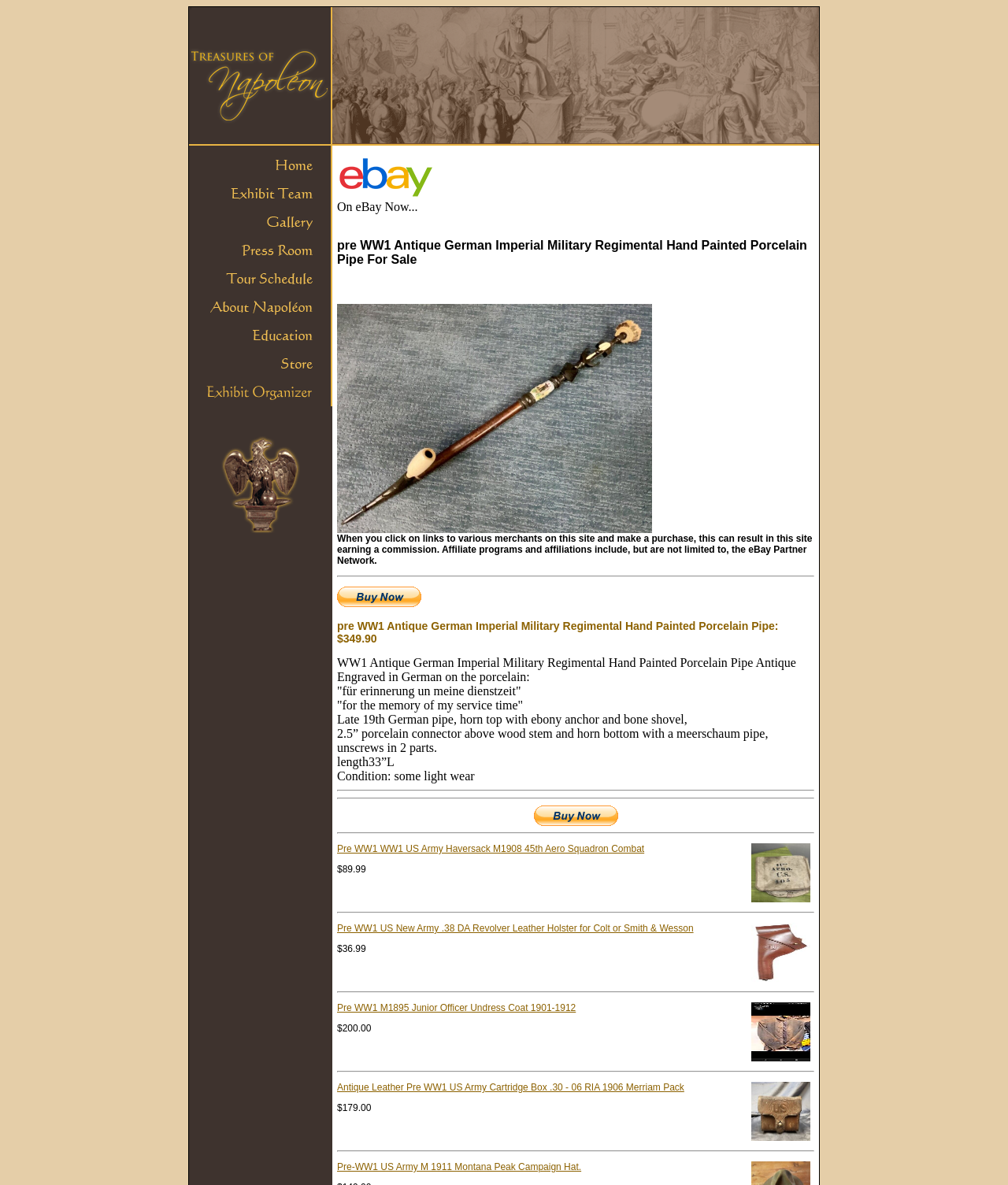For the given element description alt="Buy Now" title="Buy Now", determine the bounding box coordinates of the UI element. The coordinates should follow the format (top-left x, top-left y, bottom-right x, bottom-right y) and be within the range of 0 to 1.

[0.529, 0.688, 0.613, 0.699]